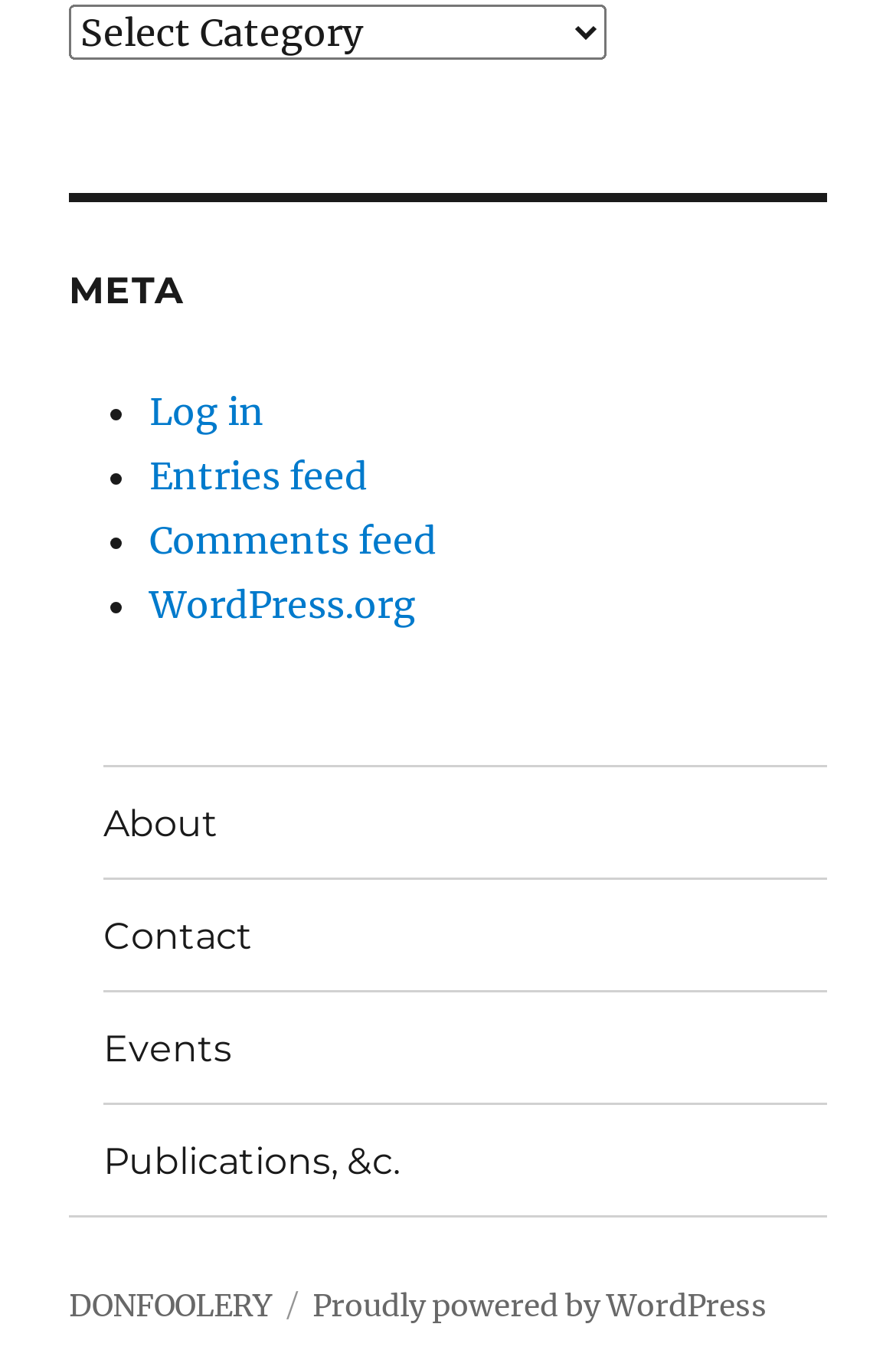Bounding box coordinates must be specified in the format (top-left x, top-left y, bottom-right x, bottom-right y). All values should be floating point numbers between 0 and 1. What are the bounding box coordinates of the UI element described as: Entries feed

[0.167, 0.335, 0.41, 0.369]